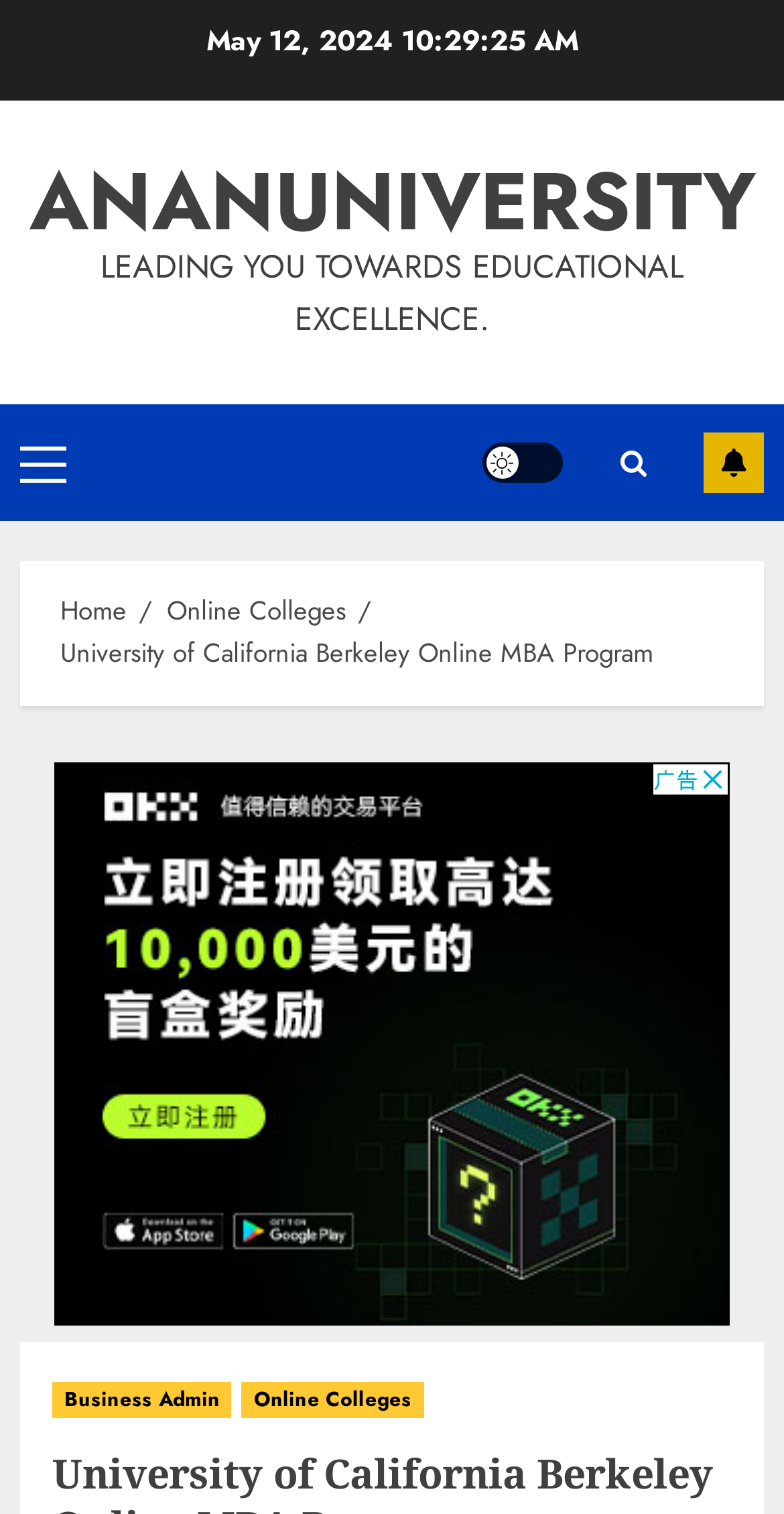What is the name of the university mentioned on the webpage?
Based on the image, give a concise answer in the form of a single word or short phrase.

University of California Berkeley